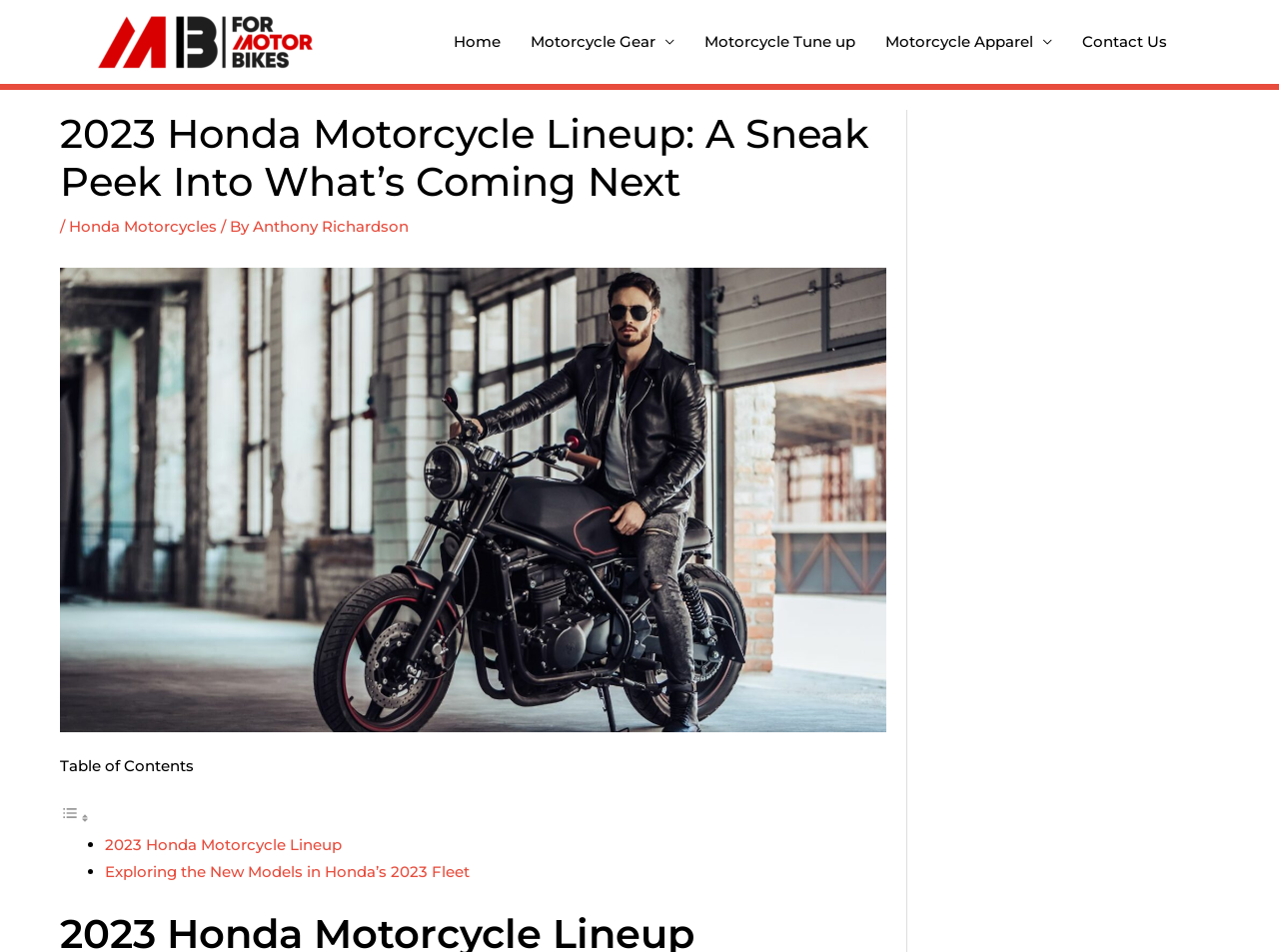Provide the bounding box coordinates for the area that should be clicked to complete the instruction: "explore new models in Honda’s 2023 fleet".

[0.082, 0.906, 0.367, 0.926]